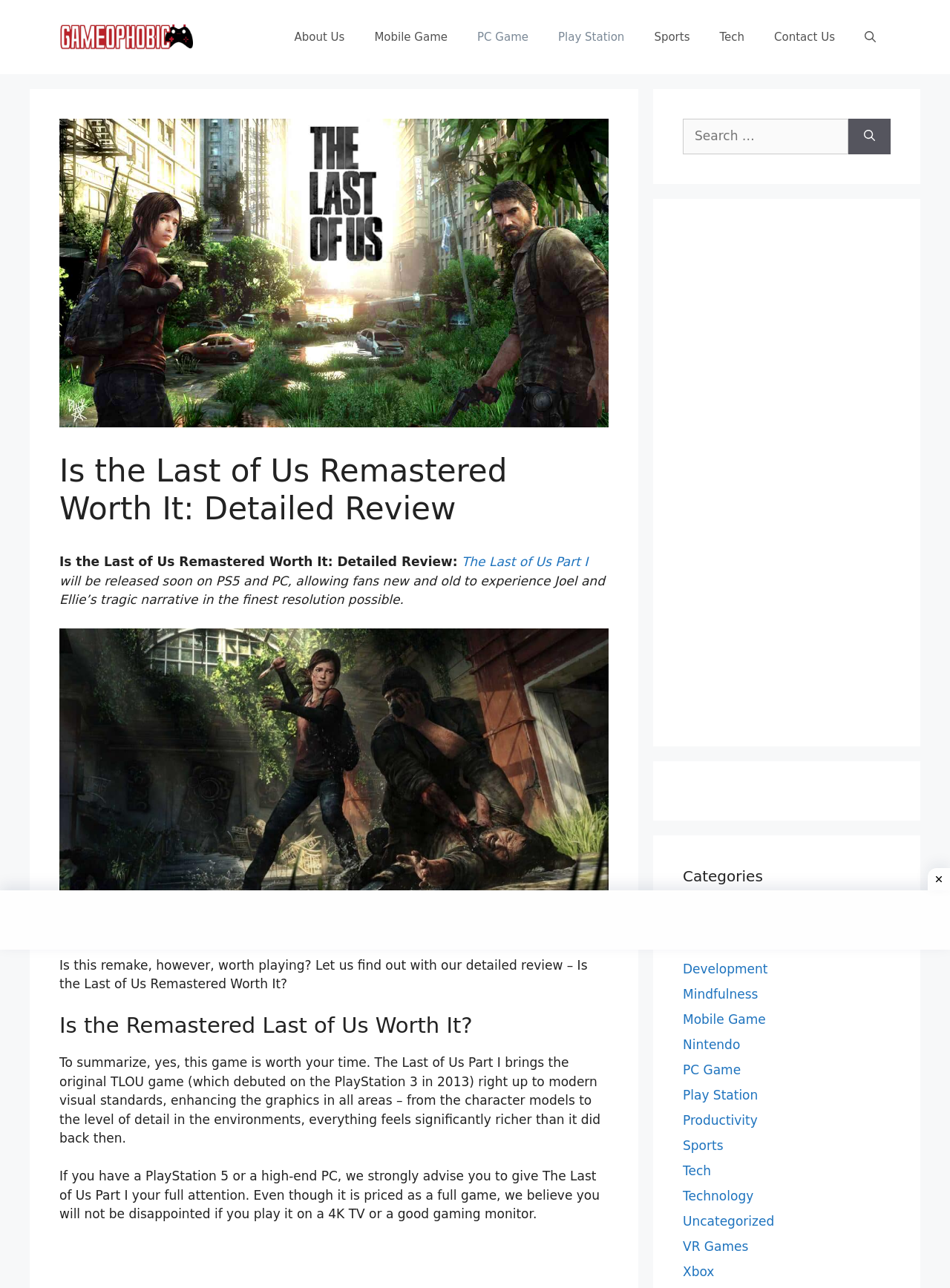Identify the bounding box for the given UI element using the description provided. Coordinates should be in the format (top-left x, top-left y, bottom-right x, bottom-right y) and must be between 0 and 1. Here is the description: Fashion

None